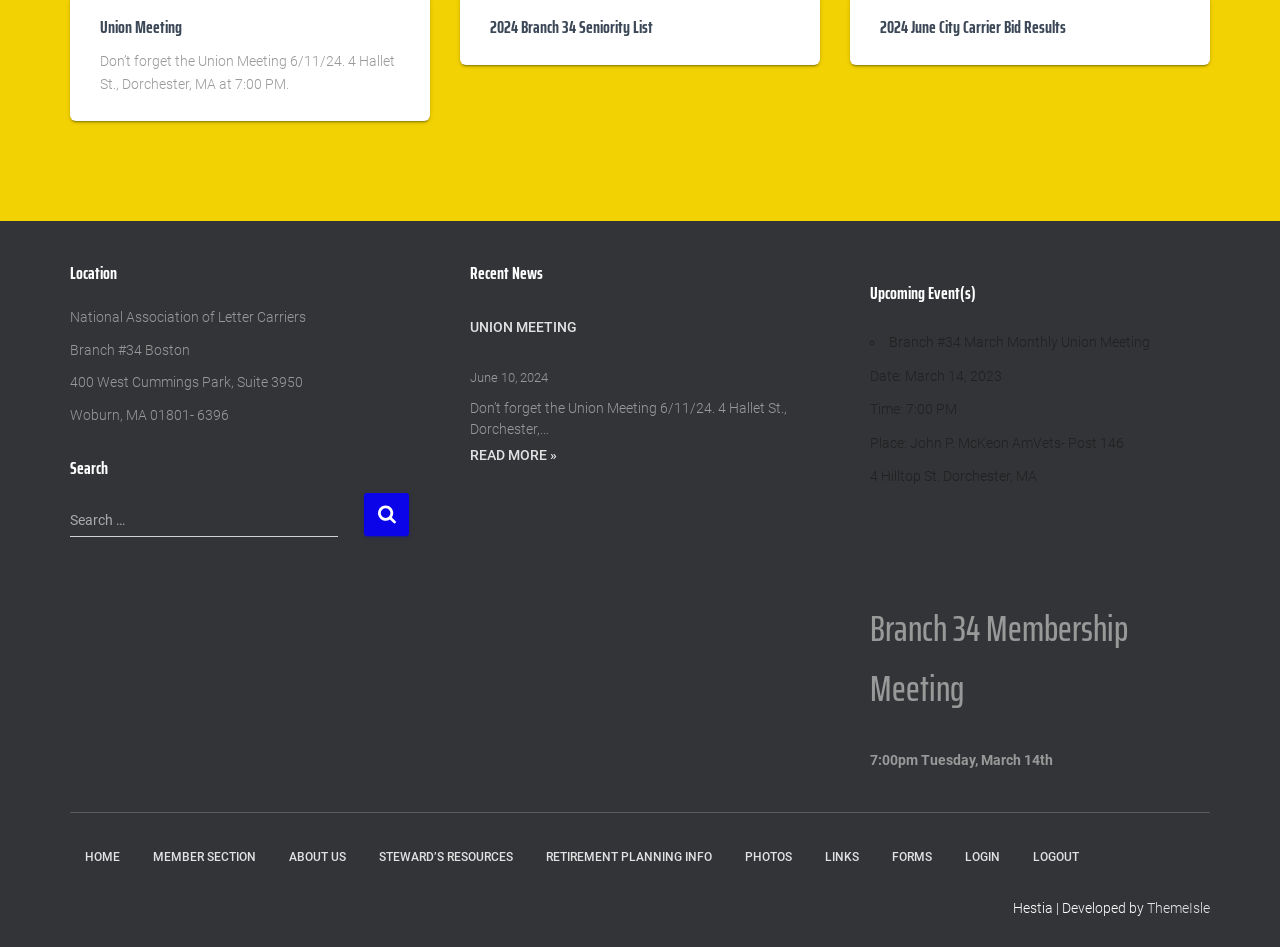Locate the bounding box coordinates of the segment that needs to be clicked to meet this instruction: "View 2024 Branch 34 Seniority List".

[0.383, 0.014, 0.51, 0.044]